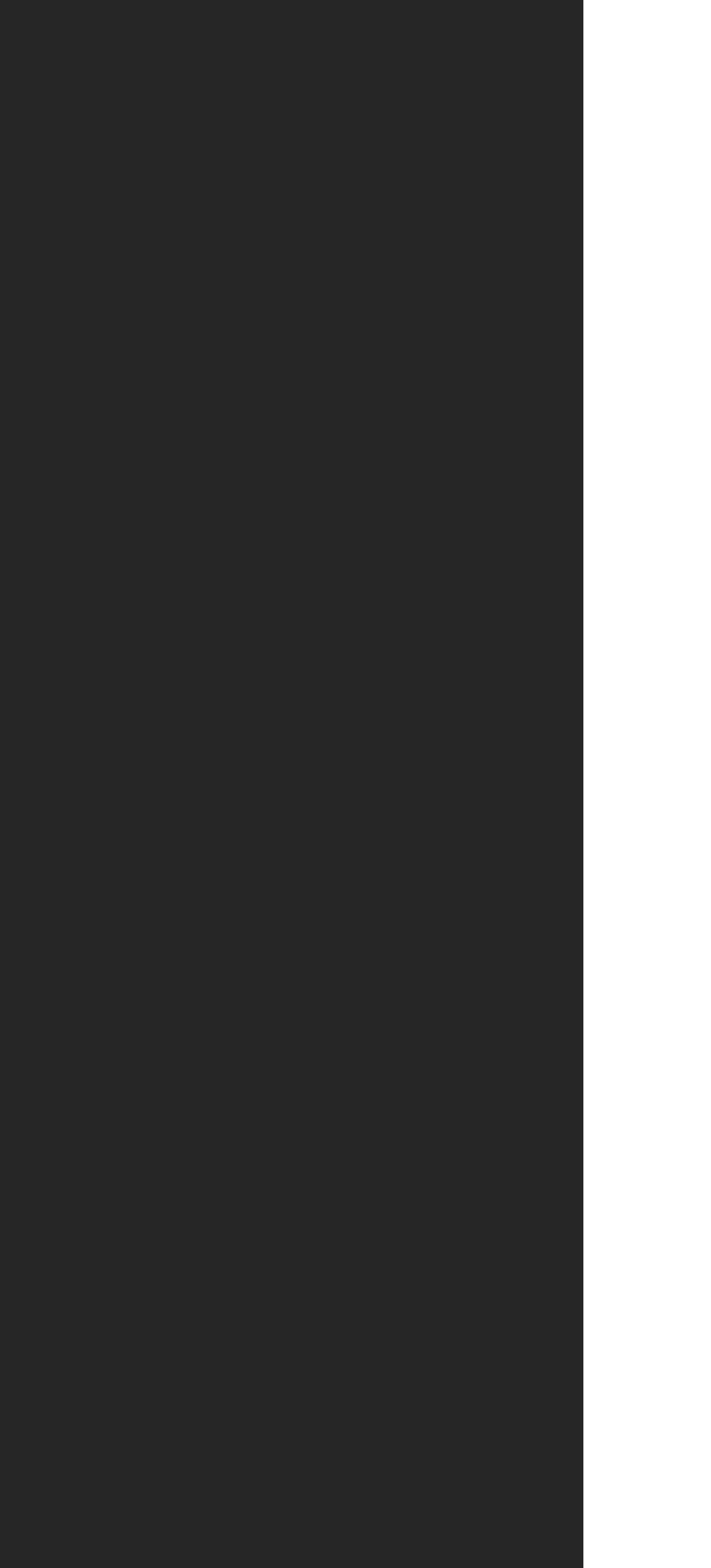Please use the details from the image to answer the following question comprehensively:
What is the name of the company's mission page?

I found the name of the company's mission page by looking at the link element with the text 'Our Mission' which is located at the top of the page.